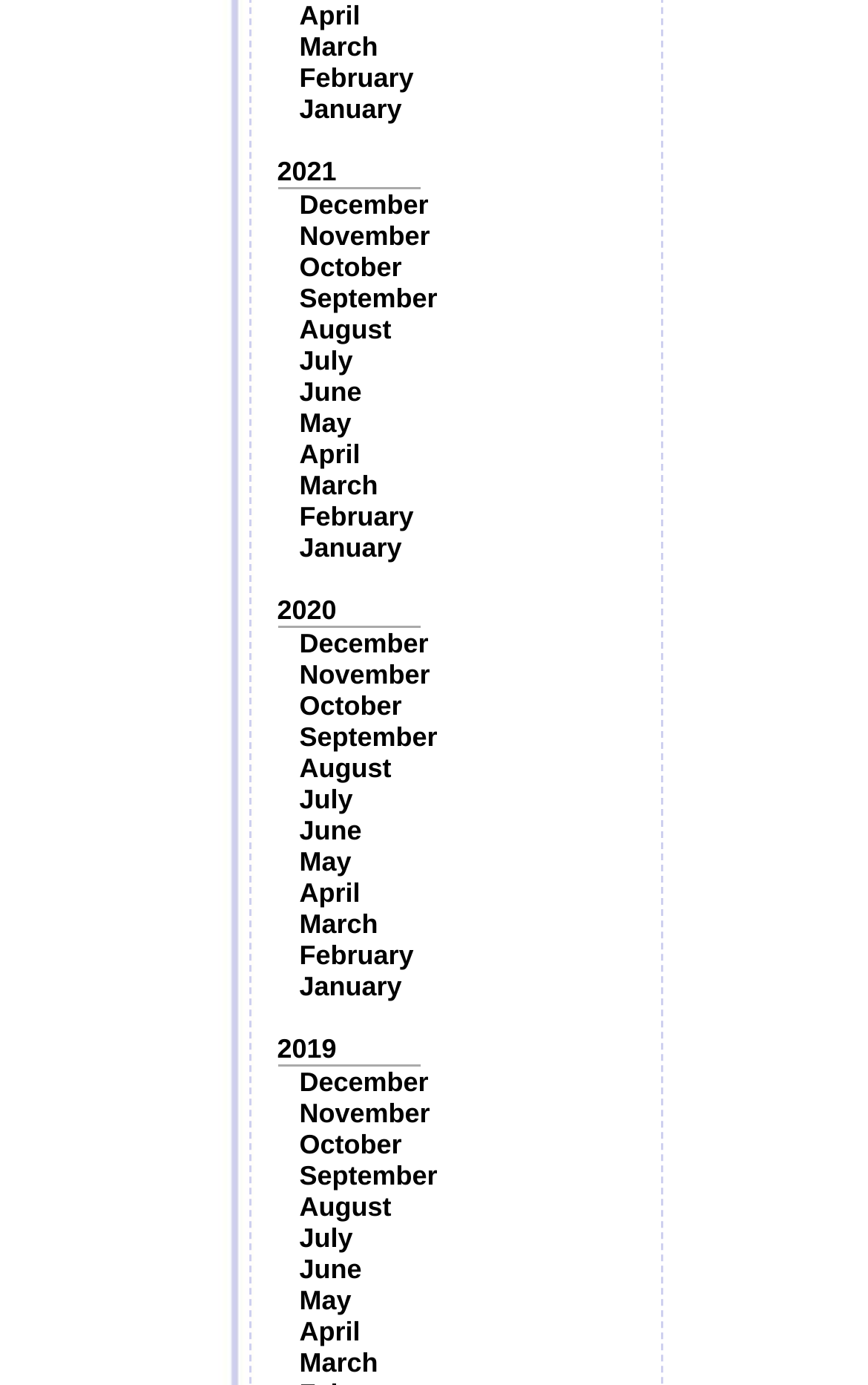Determine the bounding box coordinates for the UI element matching this description: "March".

[0.345, 0.973, 0.435, 0.995]